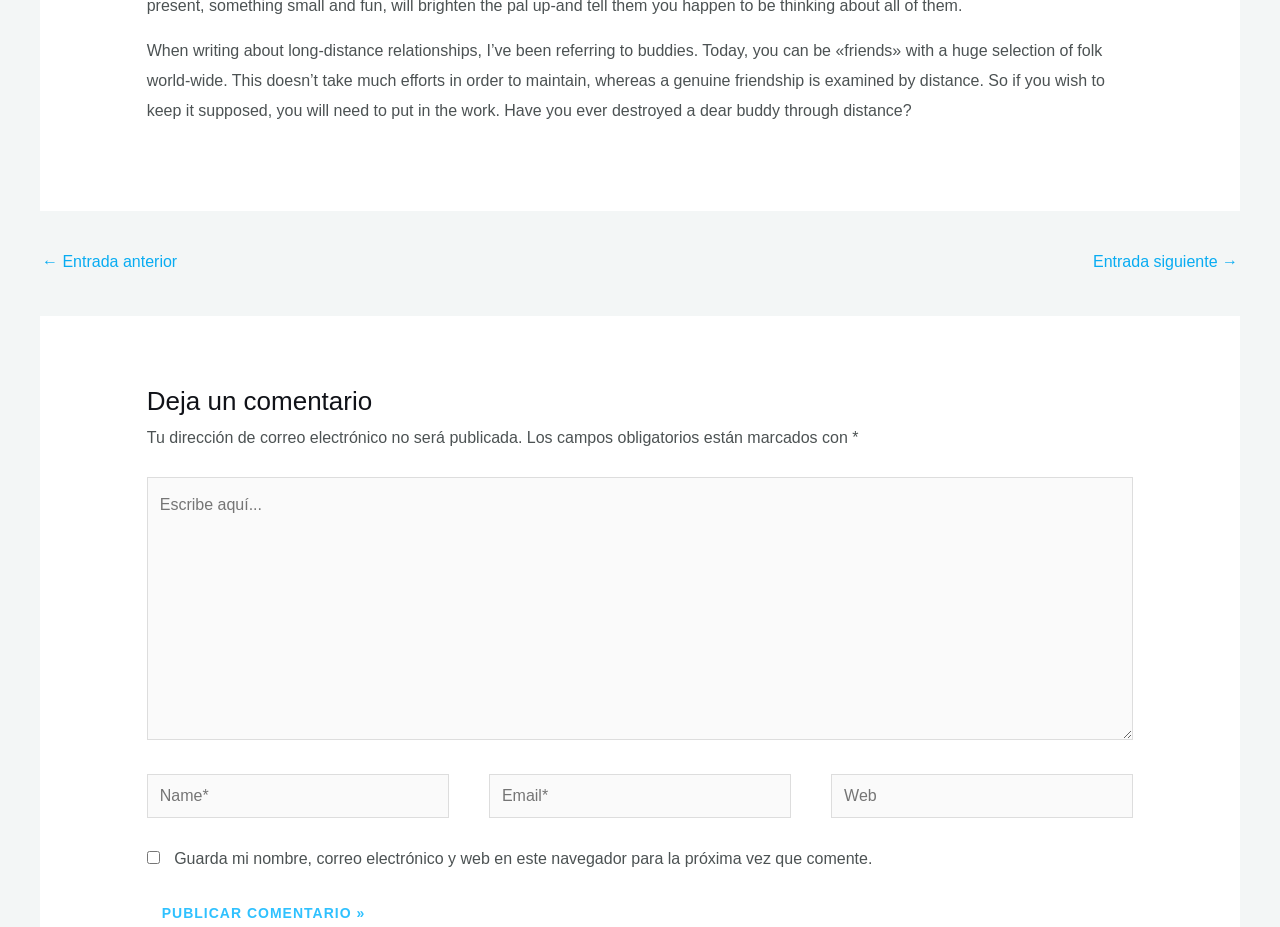Can you give a comprehensive explanation to the question given the content of the image?
What is the purpose of the text box with the label 'Escribe aquí...'?

The text box with the label 'Escribe aquí...' is located below the heading 'Deja un comentario', which suggests that it is intended for users to write a comment. The presence of other form fields, such as 'Name*' and 'Email*', further supports this conclusion.